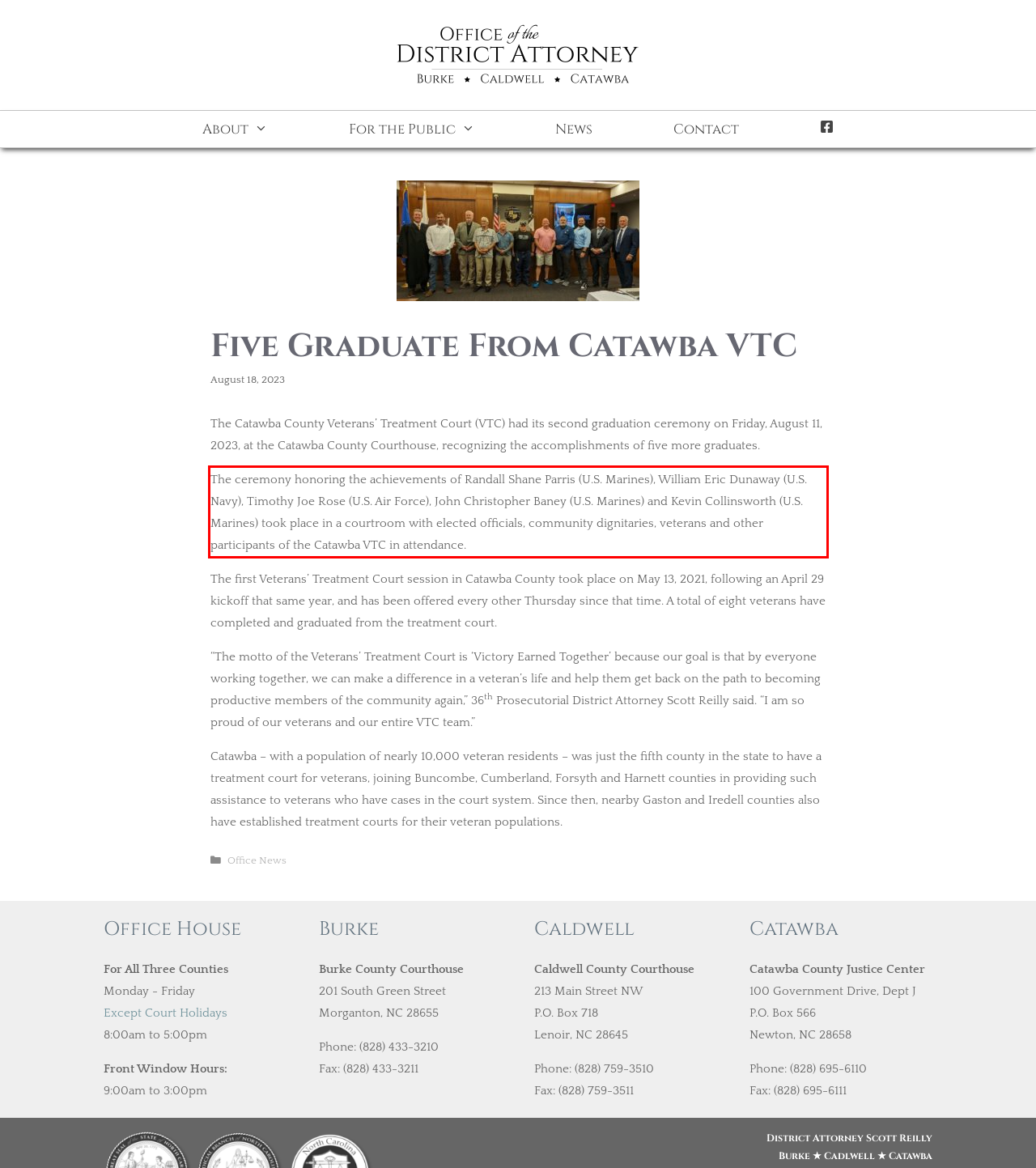Please extract the text content from the UI element enclosed by the red rectangle in the screenshot.

The ceremony honoring the achievements of Randall Shane Parris (U.S. Marines), William Eric Dunaway (U.S. Navy), Timothy Joe Rose (U.S. Air Force), John Christopher Baney (U.S. Marines) and Kevin Collinsworth (U.S. Marines) took place in a courtroom with elected officials, community dignitaries, veterans and other participants of the Catawba VTC in attendance.